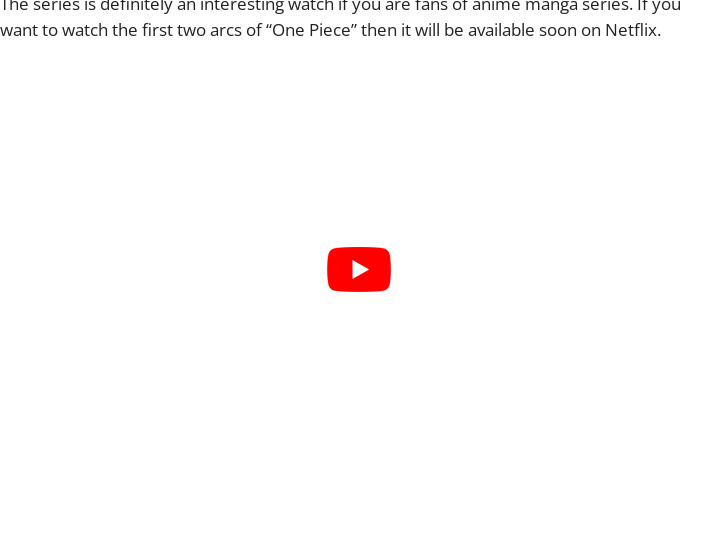Give an elaborate caption for the image.

The image features a prominent play button centered above a rich background, signifying access to the trailer for the popular anime series "One Piece." This series chronicles the captivating journey of young pirates led by Luffy, who aspires to become the king of the pirates as they explore uncharted waters in search of the legendary treasure. With its engaging narrative and dynamic characters, "One Piece" promises to be an exciting watch, especially for fans of anime and manga. Viewers can look forward to the availability of the first two arcs on Netflix soon, making it the perfect opportunity for both new and seasoned fans to dive into Luffy's adventures.